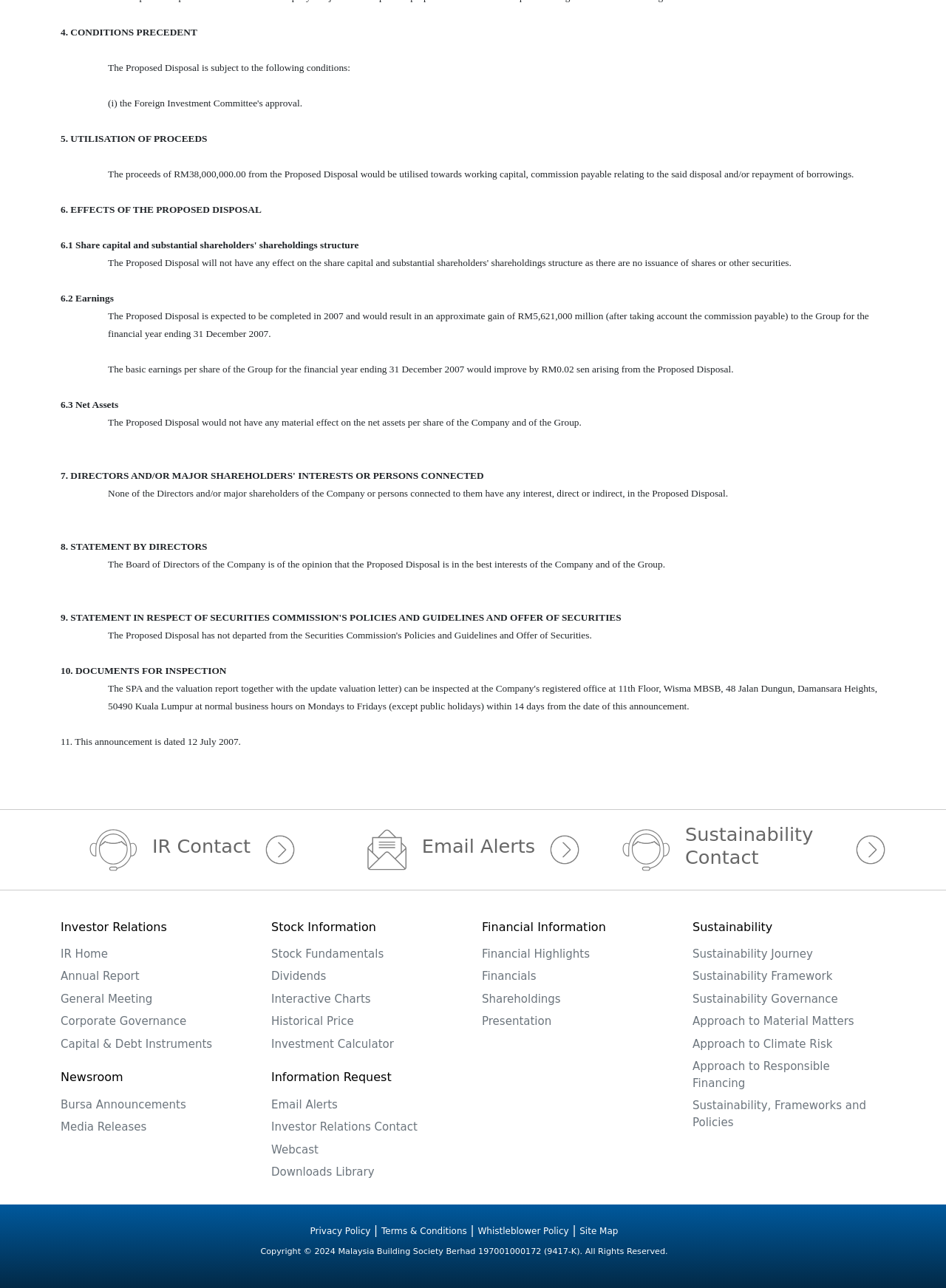Locate the bounding box coordinates of the item that should be clicked to fulfill the instruction: "View Email Alerts".

[0.361, 0.644, 0.639, 0.676]